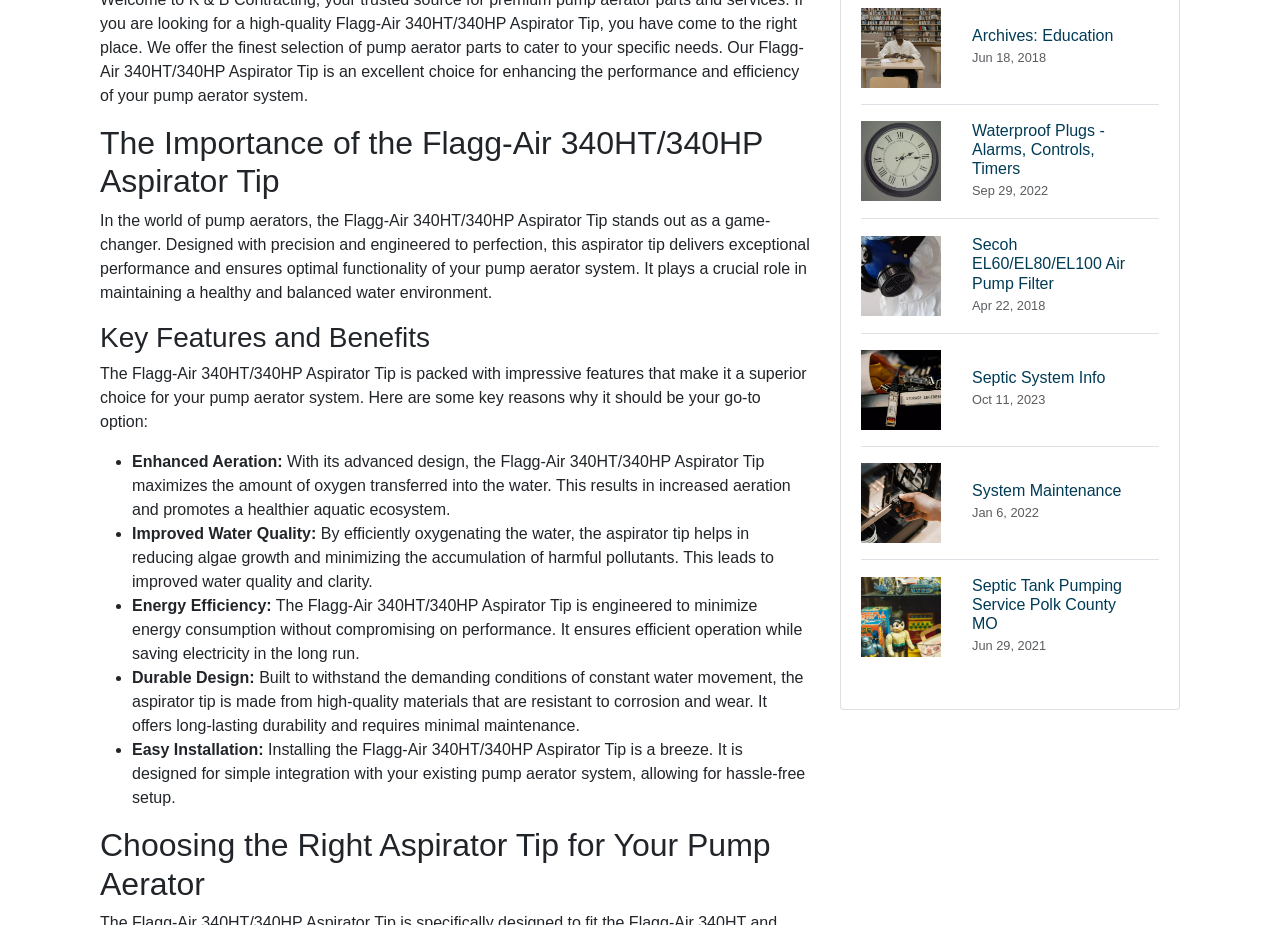Predict the bounding box of the UI element based on the description: "System Maintenance Jan 6, 2022". The coordinates should be four float numbers between 0 and 1, formatted as [left, top, right, bottom].

[0.673, 0.482, 0.905, 0.604]